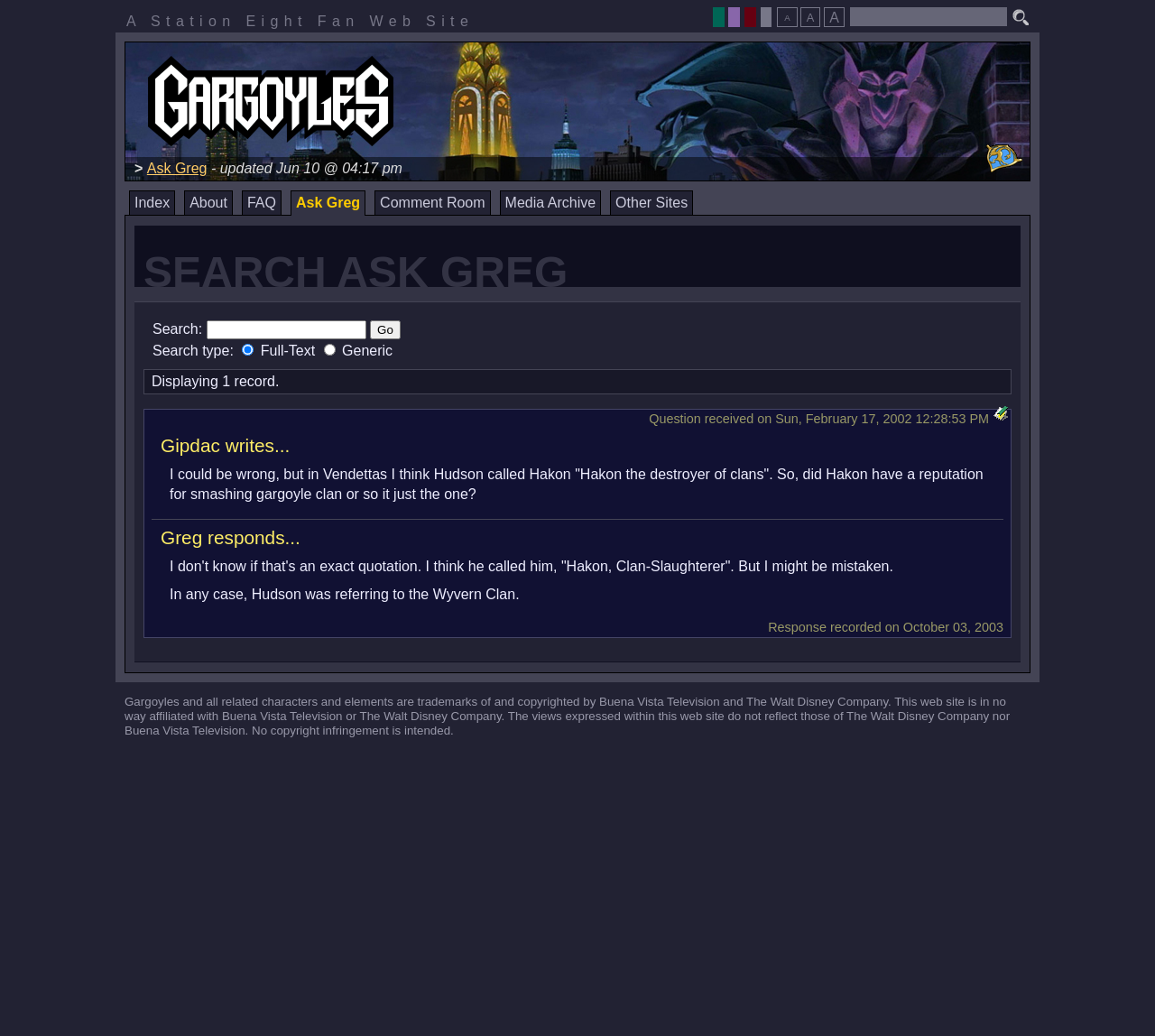Please locate the UI element described by "parent_node: Search: name="search_string"" and provide its bounding box coordinates.

[0.179, 0.309, 0.317, 0.328]